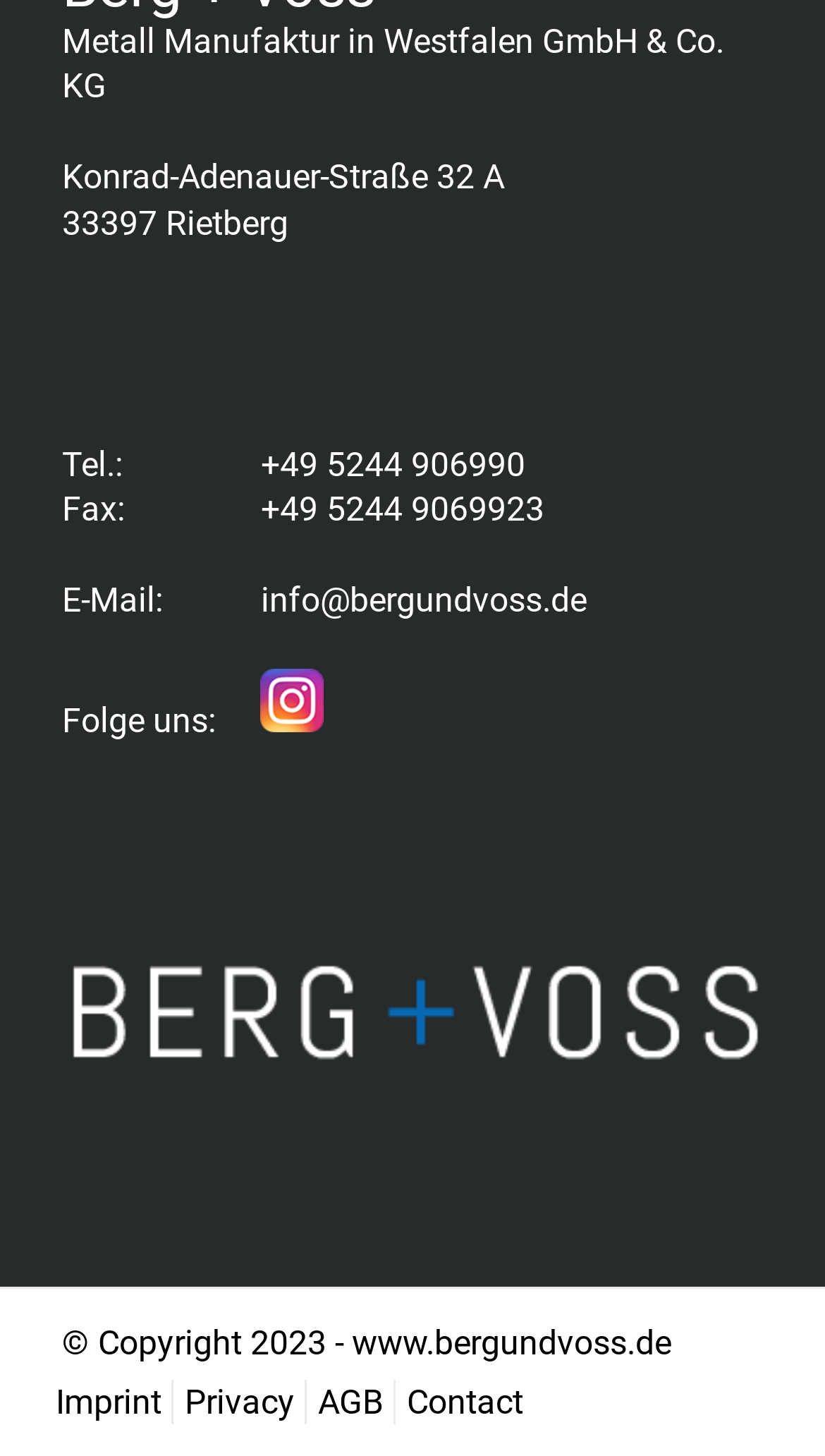Respond to the following question with a brief word or phrase:
What is the company name?

Metall Manufaktur in Westfalen GmbH & Co. KG